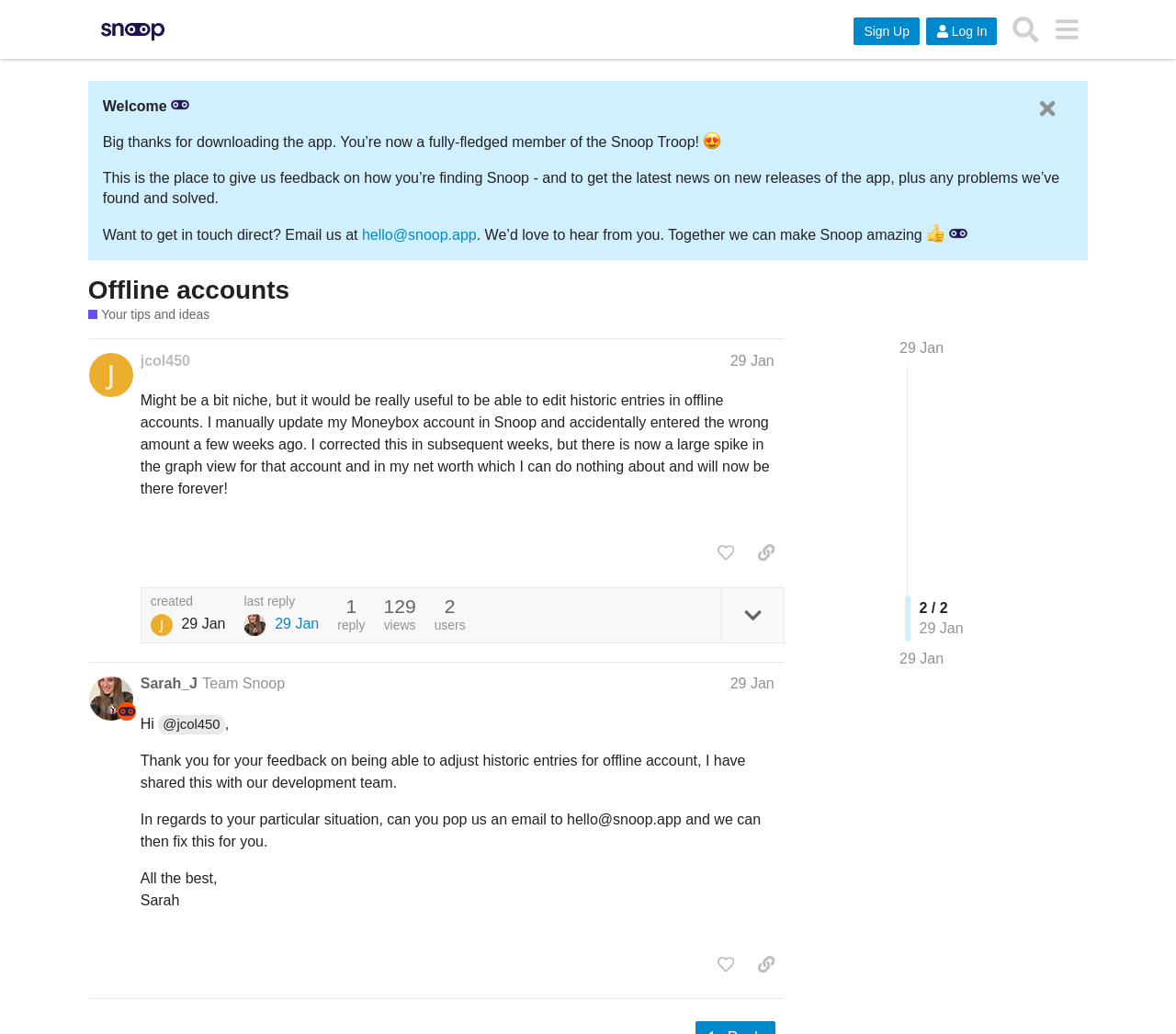Please study the image and answer the question comprehensively:
What is the topic of the first post on this webpage?

The first post on the webpage is from a user named jcol450, who is discussing the idea of being able to edit historic entries in offline accounts, specifically mentioning an issue with their Moneybox account.